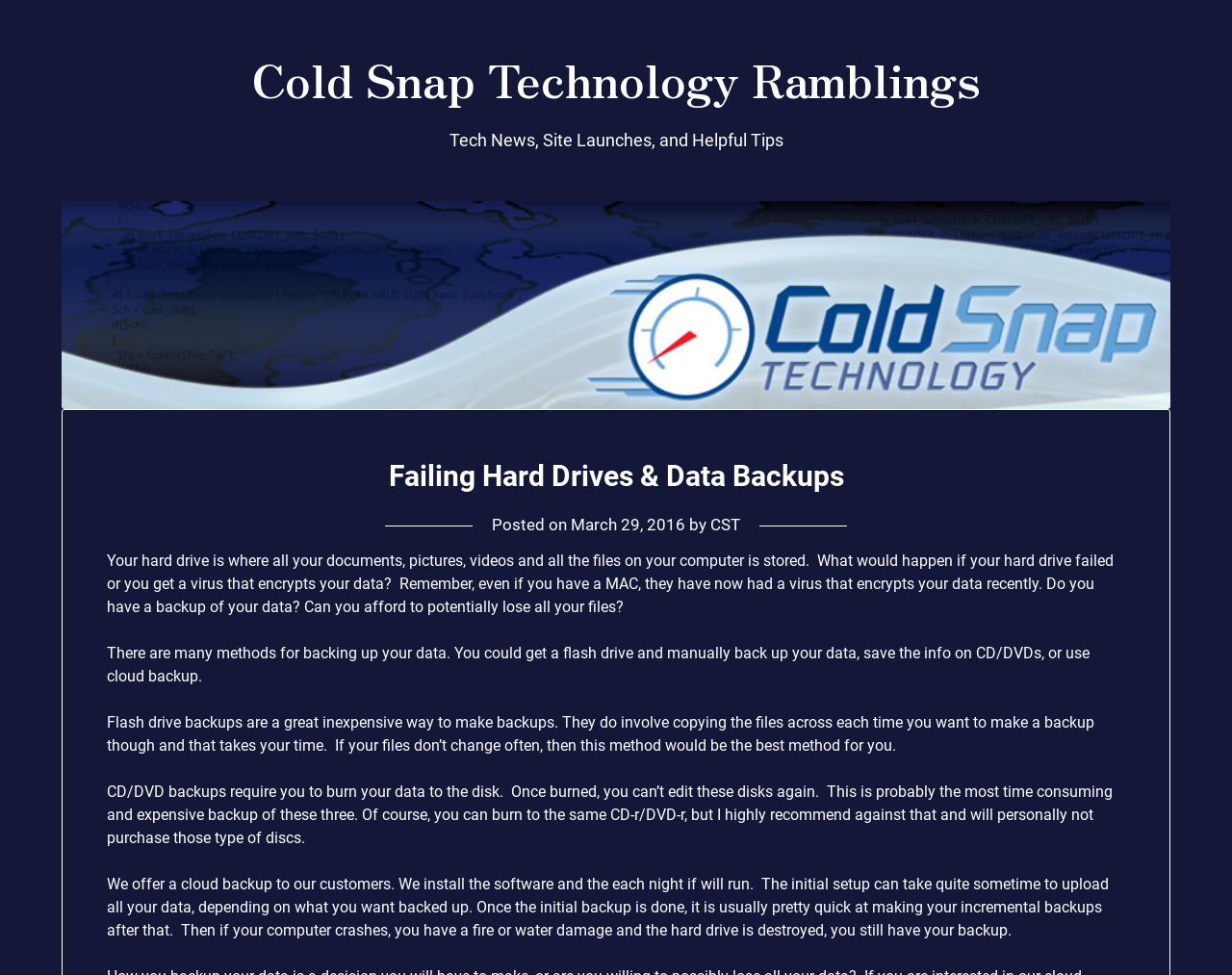Write an exhaustive caption that covers the webpage's main aspects.

The webpage is about data backups and hard drive failures, with a focus on the importance of backing up data. At the top, there is a link to "Cold Snap Technology Ramblings" and a static text "Tech News, Site Launches, and Helpful Tips". Below this, there is a large image that spans almost the entire width of the page, with a header section on top of it.

The header section contains a heading "Failing Hard Drives & Data Backups" and some metadata about the post, including the date "March 29, 2016" and the author "CST". Below the header, there are five paragraphs of text that discuss the importance of backing up data, the risks of hard drive failure and viruses, and different methods for backing up data, including flash drives, CD/DVDs, and cloud backup.

The text is arranged in a single column, with each paragraph following the previous one. The paragraphs are relatively long, with some containing multiple sentences. The text is informative and provides some personal opinions and recommendations about data backup methods. Overall, the webpage appears to be a blog post or article about data backup and hard drive failure.